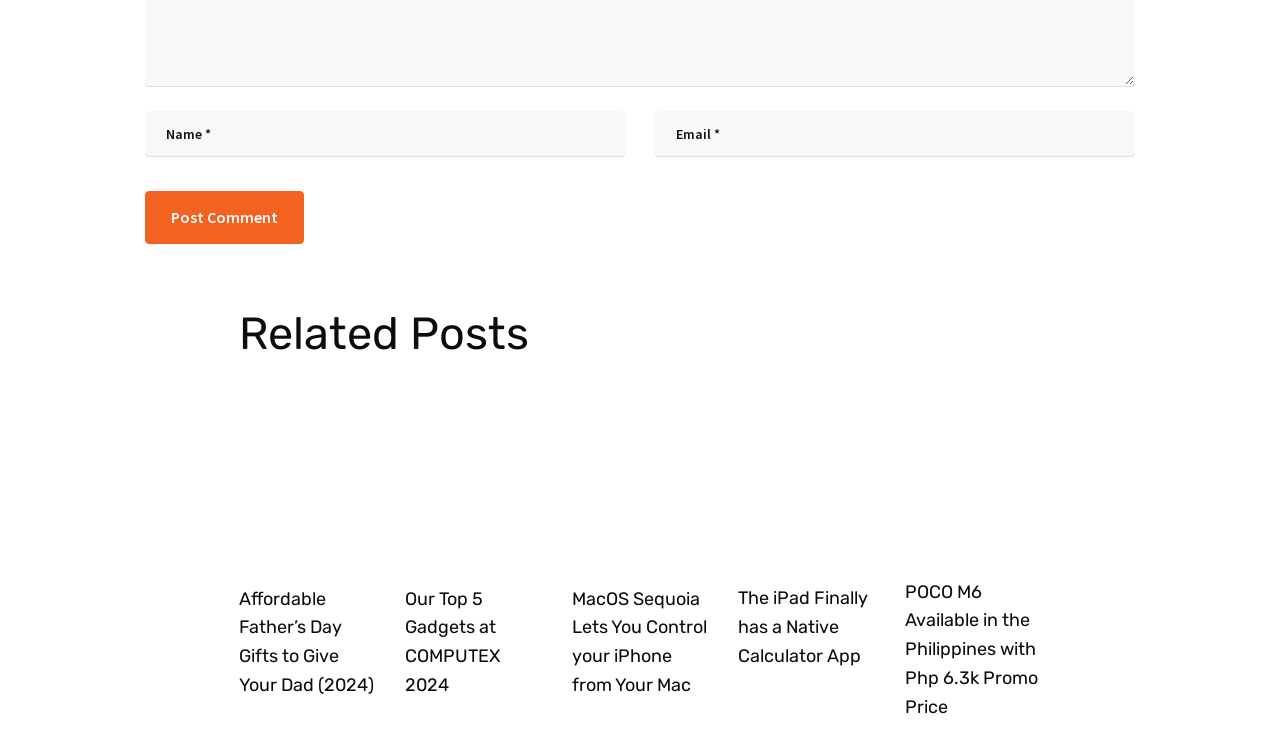What is the promotional price of the POCO M6 in the Philippines?
Please ensure your answer to the question is detailed and covers all necessary aspects.

The last related post has a heading with the title 'POCO M6 Available in the Philippines with Php 6.3k Promo Price', indicating that the promotional price of the POCO M6 in the Philippines is Php 6.3k.